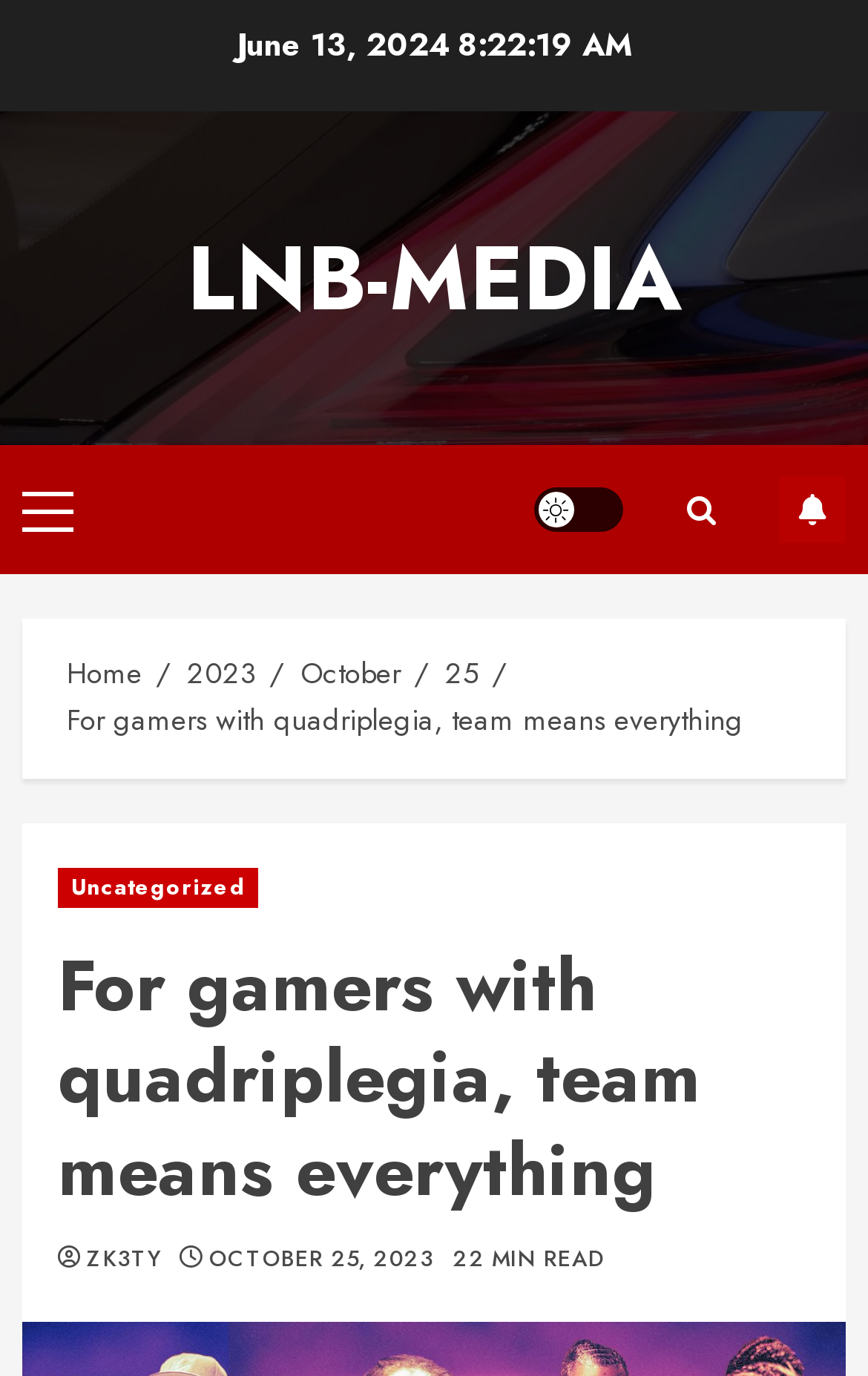What is the headline of the webpage?

For gamers with quadriplegia, team means everything